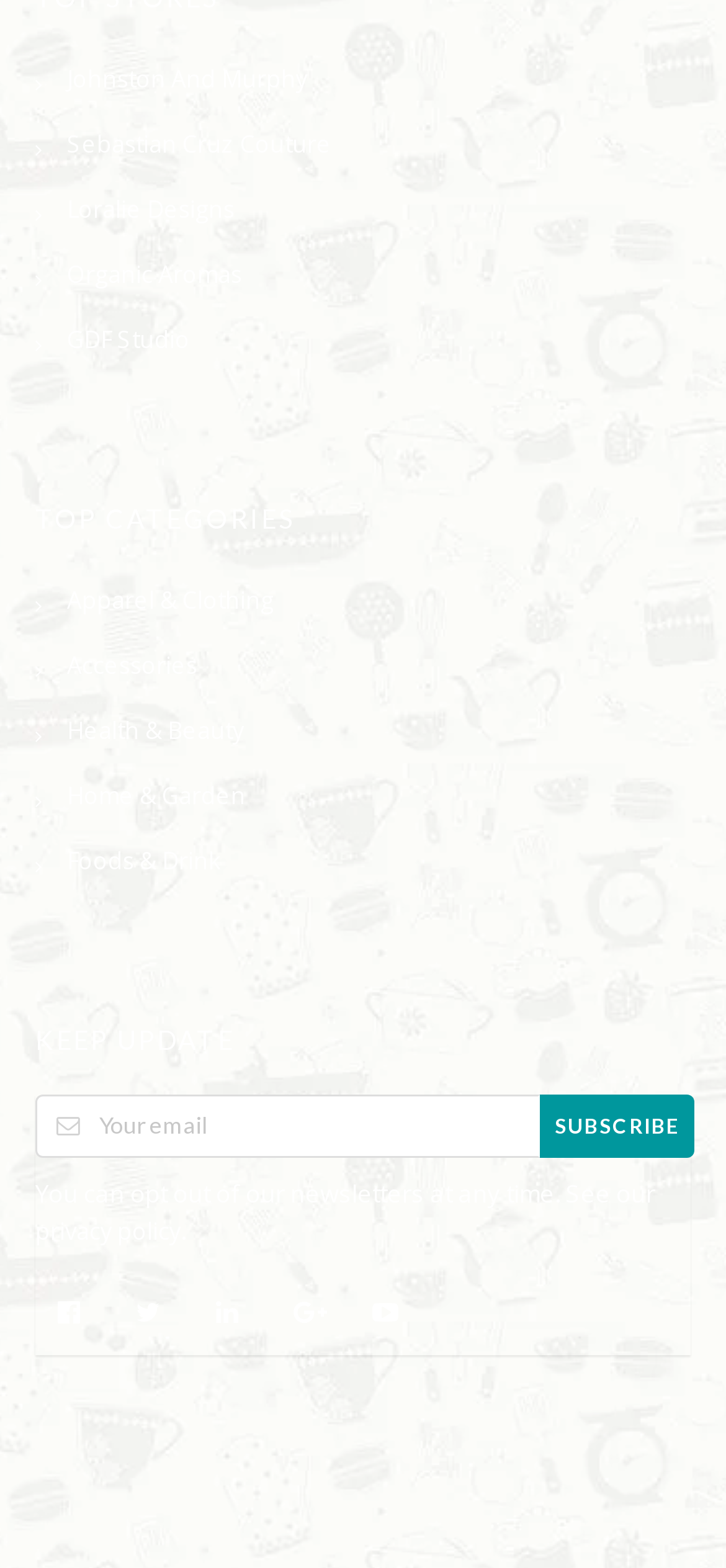Highlight the bounding box coordinates of the element that should be clicked to carry out the following instruction: "Click on Apparel & Clothing". The coordinates must be given as four float numbers ranging from 0 to 1, i.e., [left, top, right, bottom].

[0.049, 0.366, 0.951, 0.407]